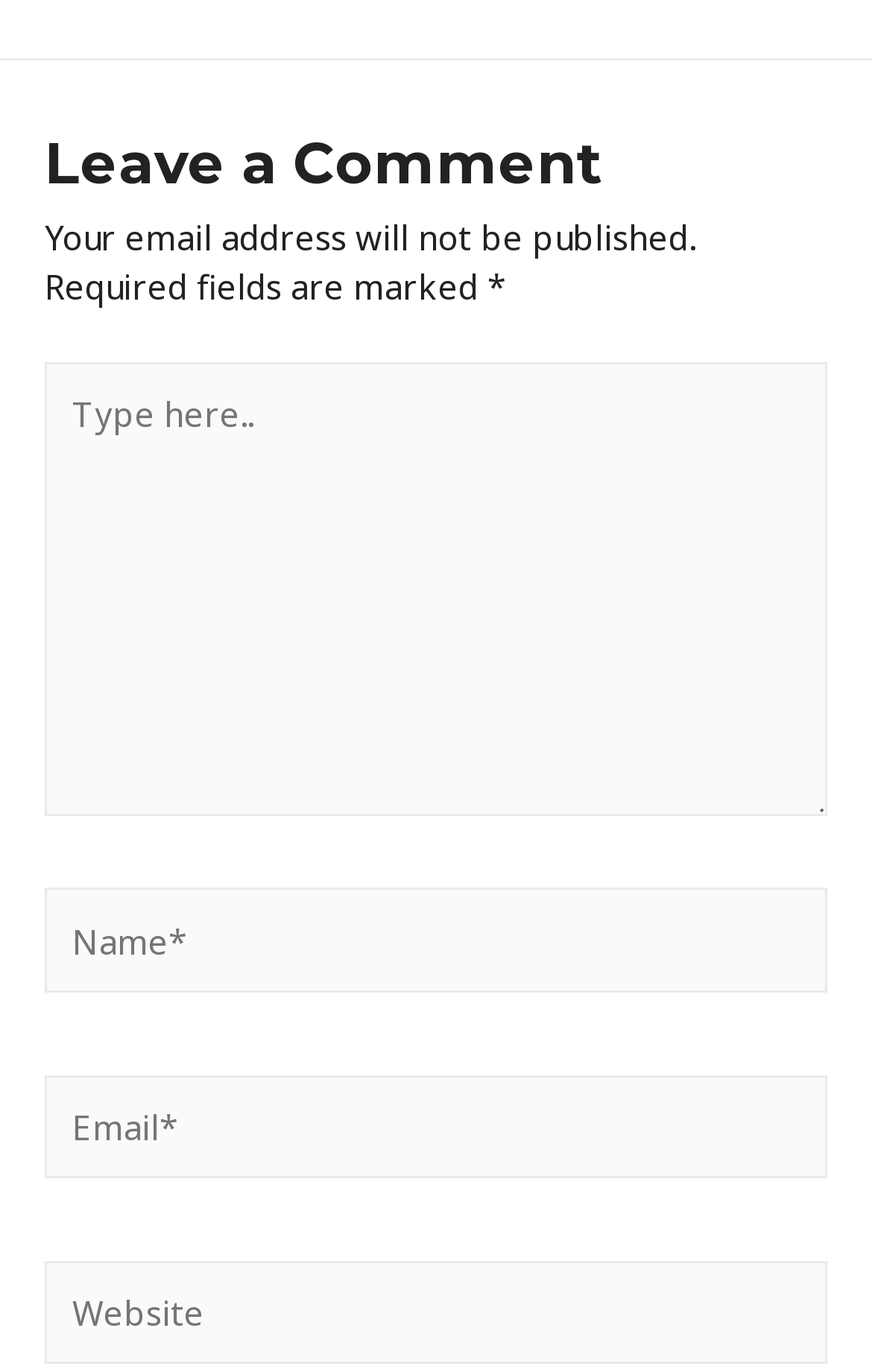What is the purpose of the webpage?
Observe the image and answer the question with a one-word or short phrase response.

Leave a comment